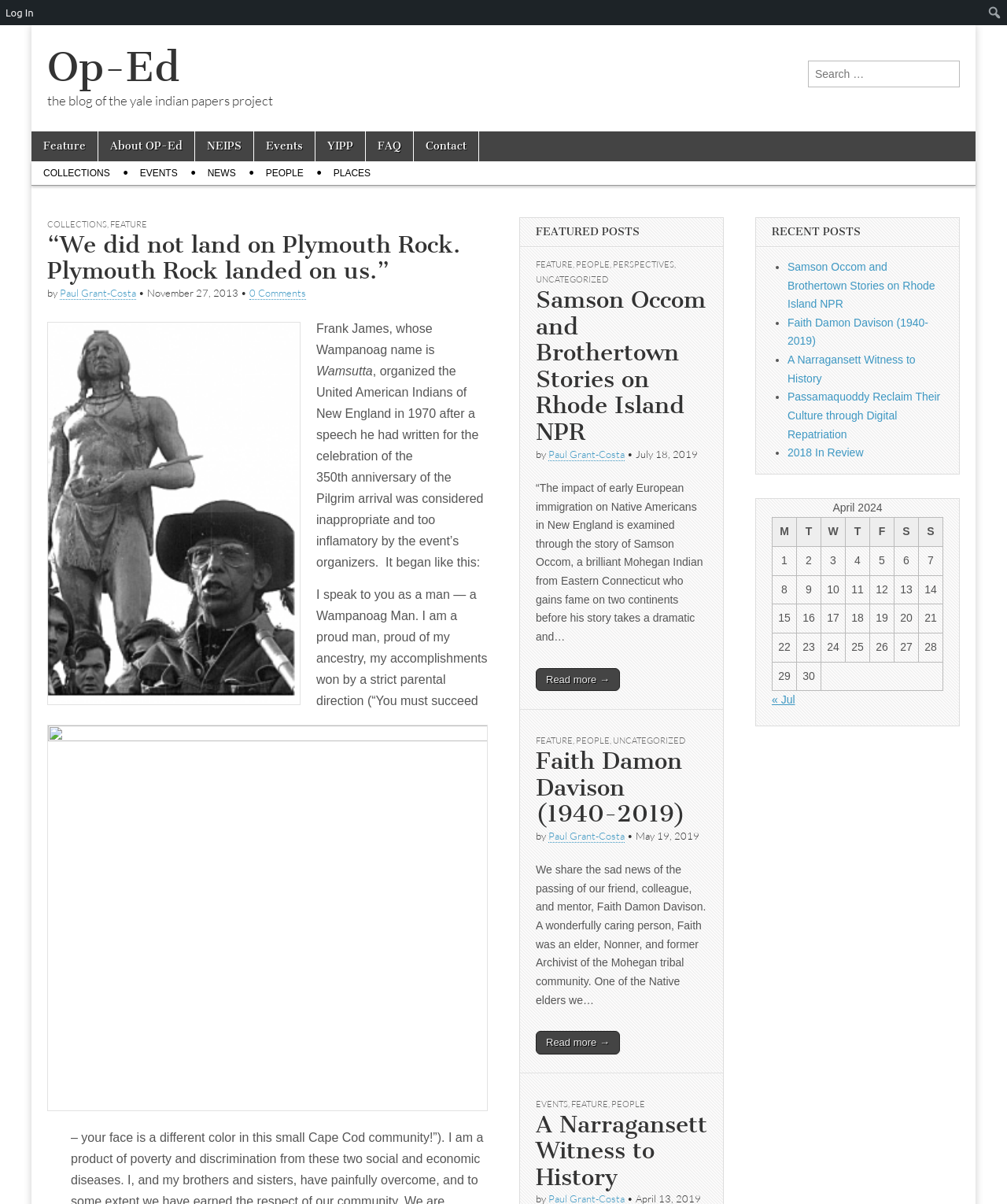Locate and generate the text content of the webpage's heading.

“We did not land on Plymouth Rock. Plymouth Rock landed on us.”